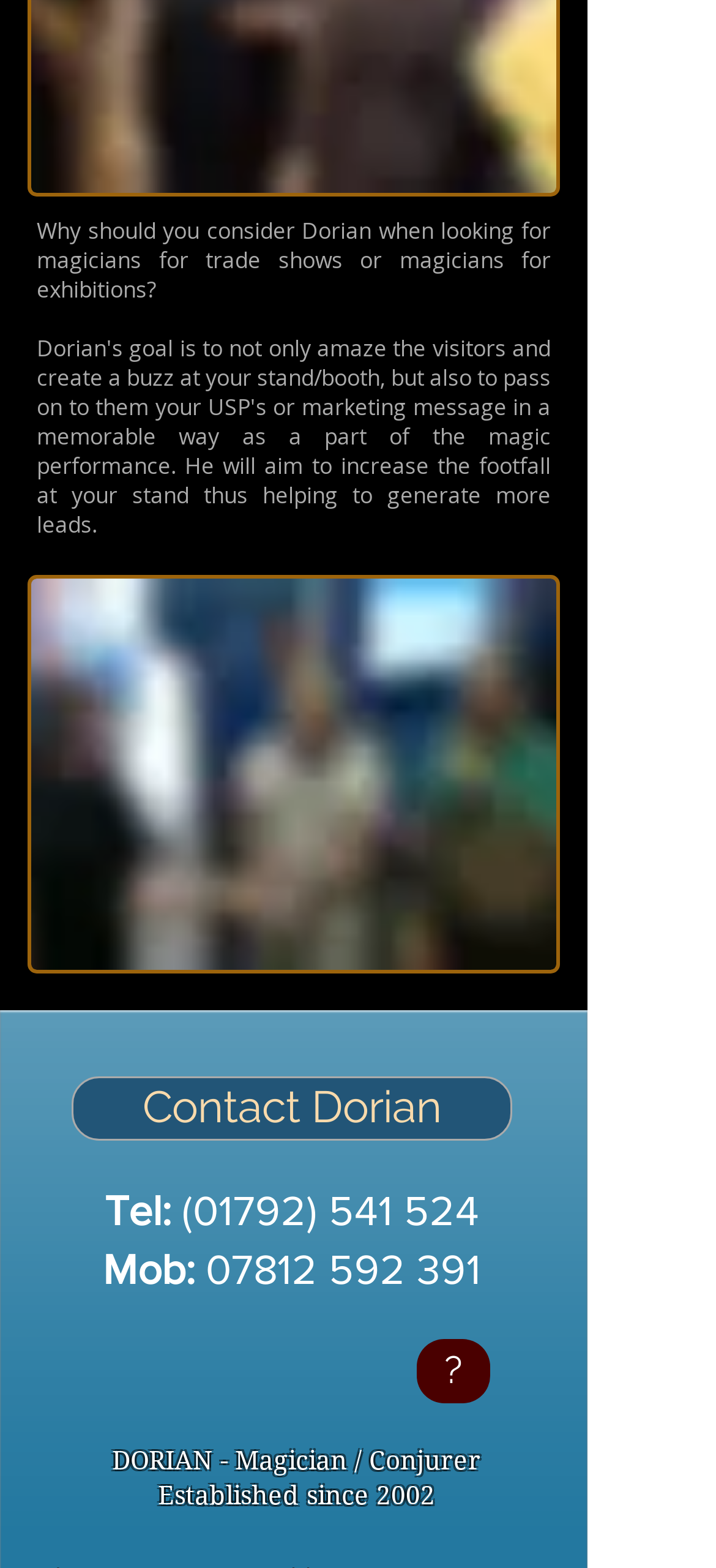Locate the bounding box coordinates of the clickable area needed to fulfill the instruction: "Get more information about Dorian".

[0.156, 0.92, 0.672, 0.941]